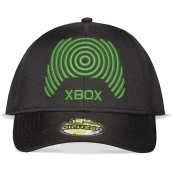What is the purpose of this cap?
Refer to the image and give a detailed response to the question.

The caption suggests that this cap is perfect for gaming enthusiasts or anyone looking to showcase their love for the Xbox brand, implying that it is a fashion item for fans of the Xbox console.